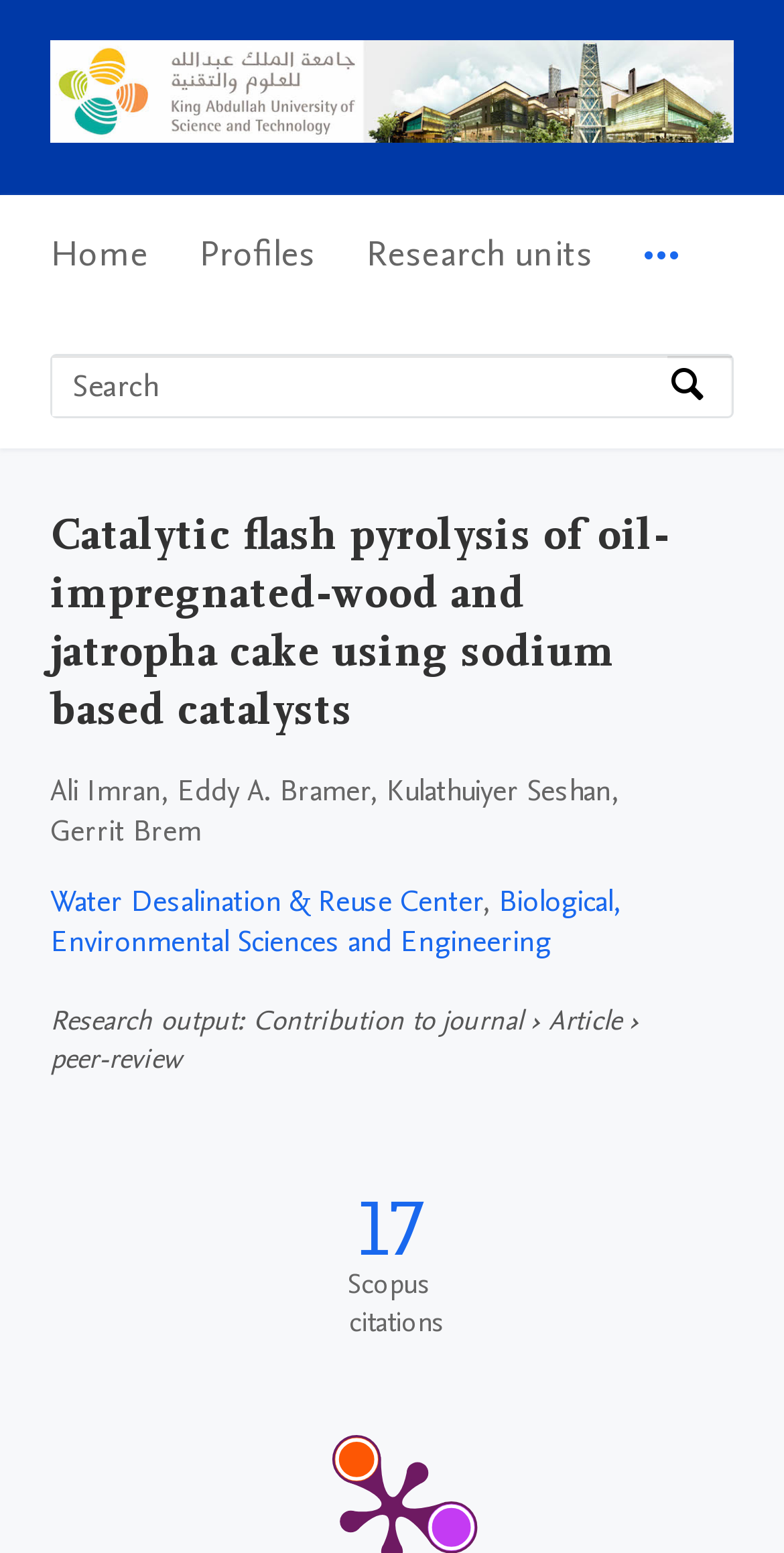What is the name of the biological department?
Provide a fully detailed and comprehensive answer to the question.

I found the answer by looking at the links under the research output section, where it mentions 'Biological, Environmental Sciences and Engineering' as one of the affiliations.